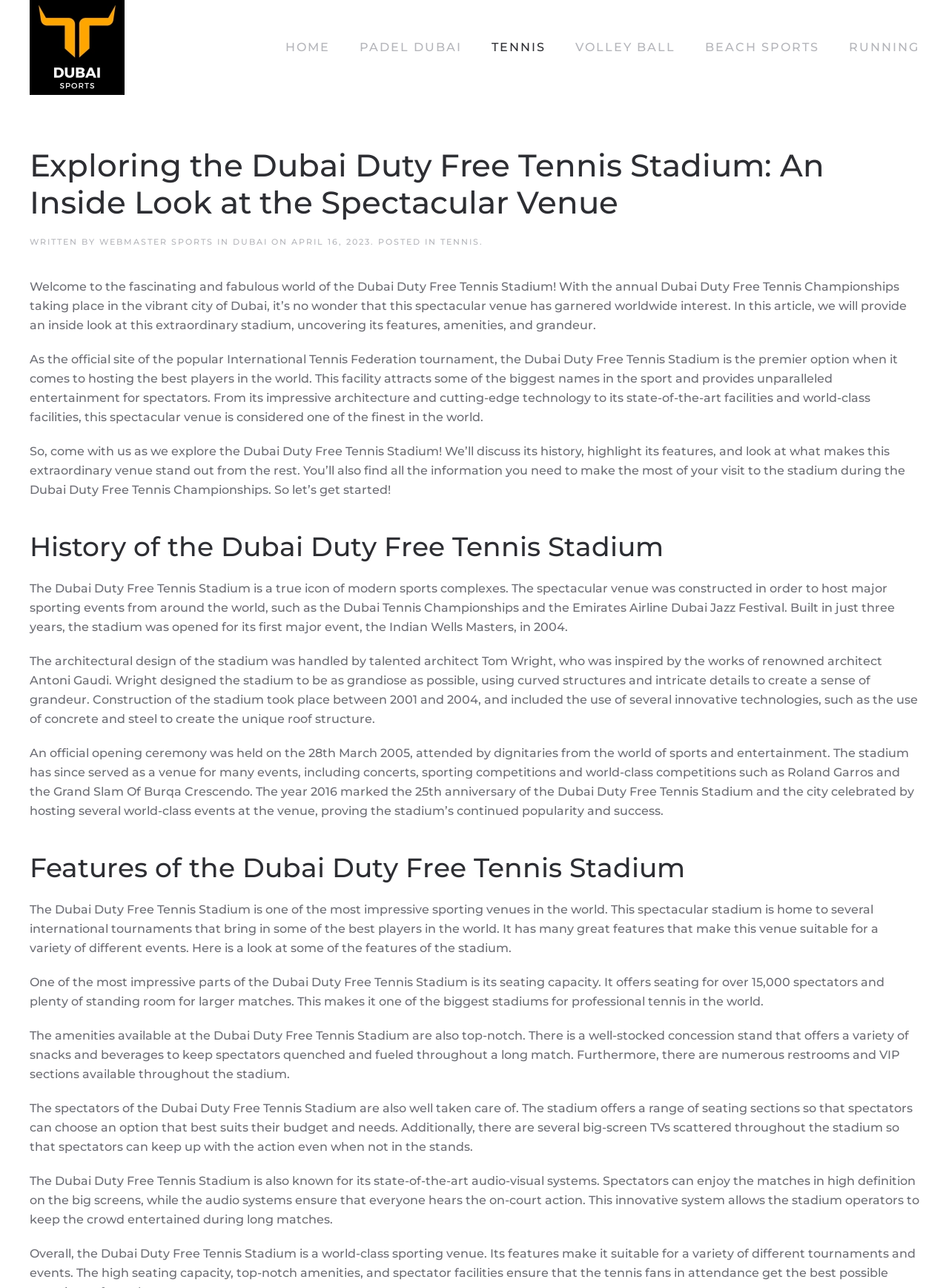Locate the bounding box of the user interface element based on this description: "aria-label="Back to home"".

[0.031, 0.0, 0.135, 0.074]